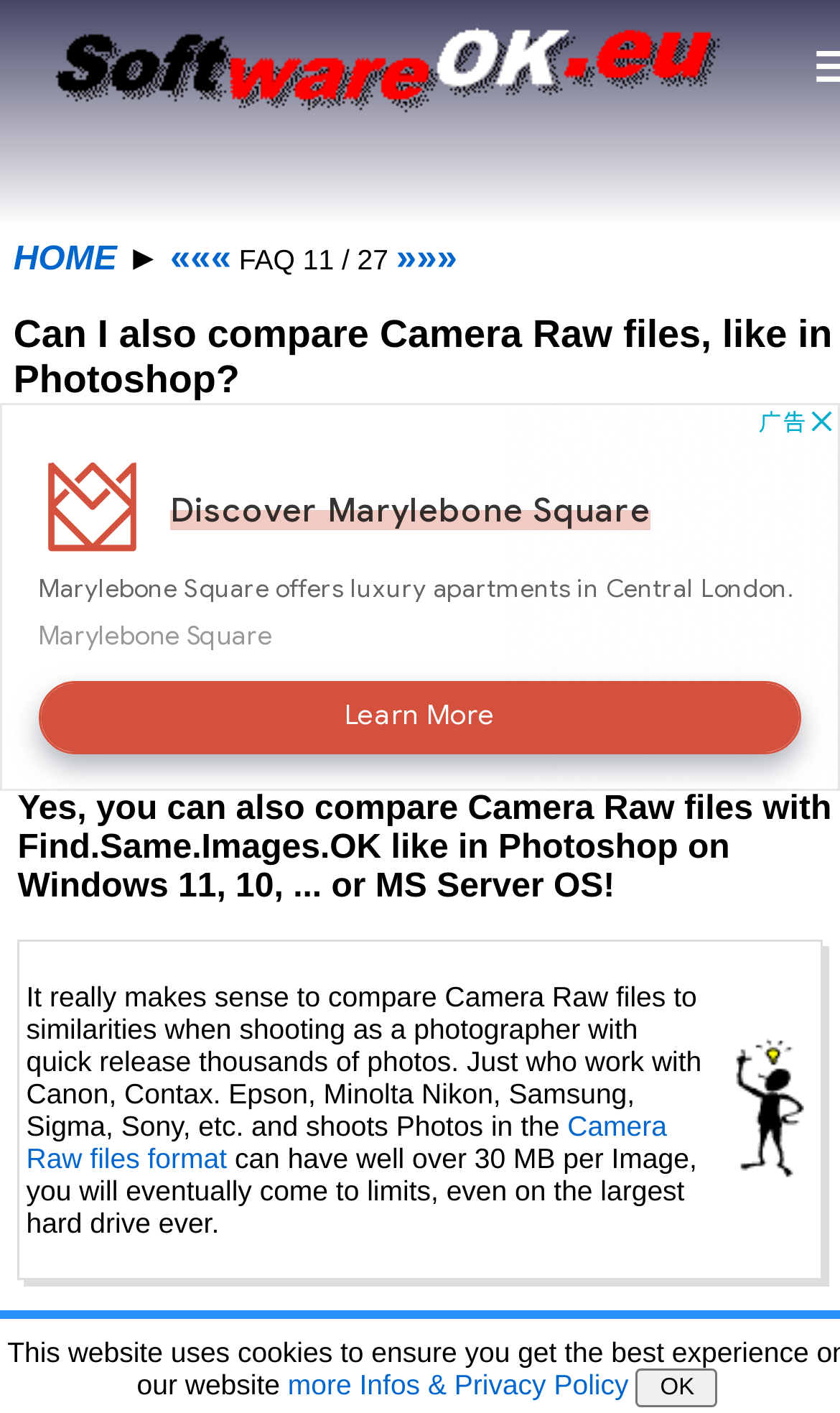Determine the bounding box of the UI element mentioned here: "Camera Raw files format". The coordinates must be in the format [left, top, right, bottom] with values ranging from 0 to 1.

[0.031, 0.785, 0.794, 0.831]